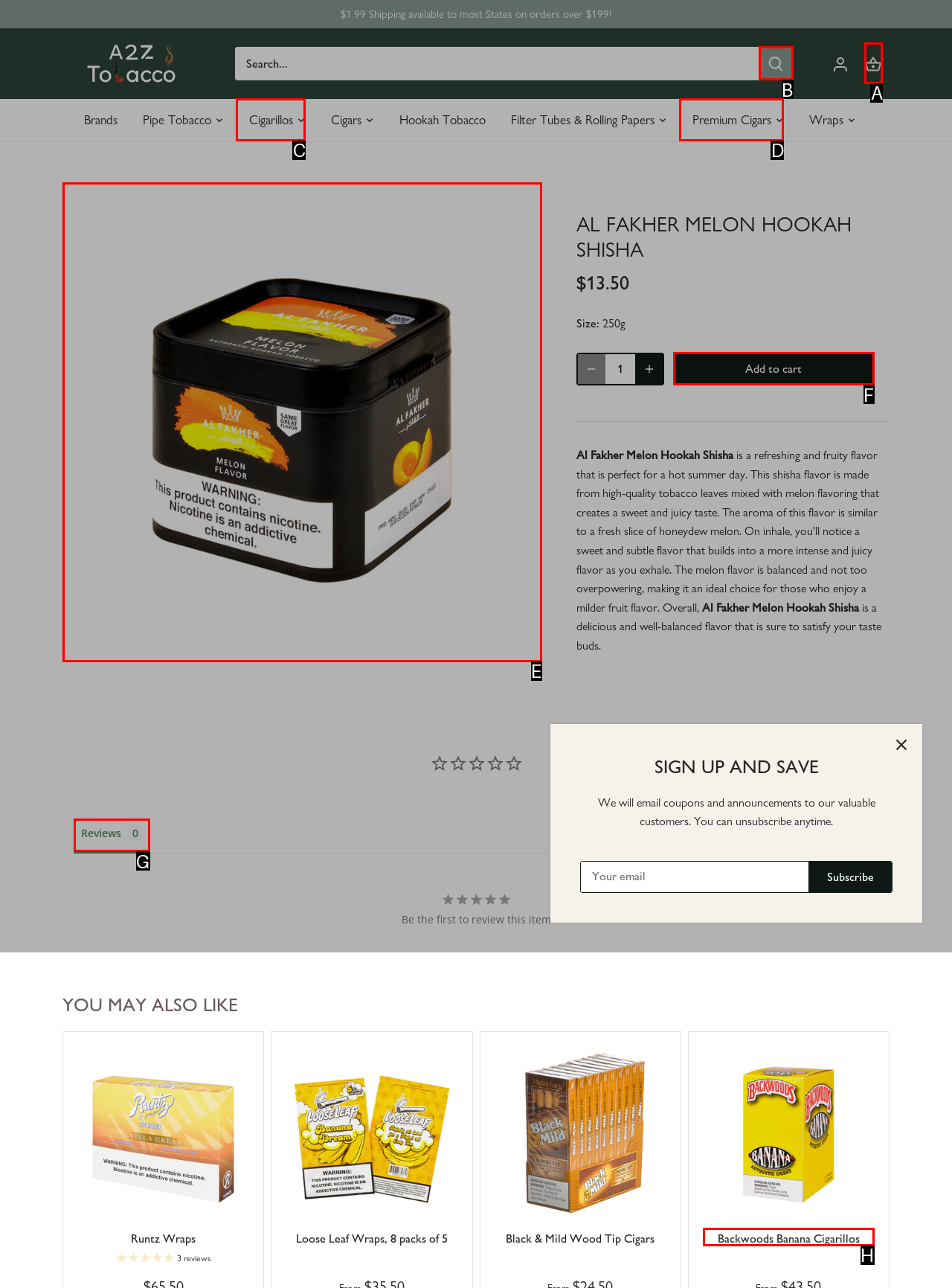What option should you select to complete this task: Go to cart? Indicate your answer by providing the letter only.

A